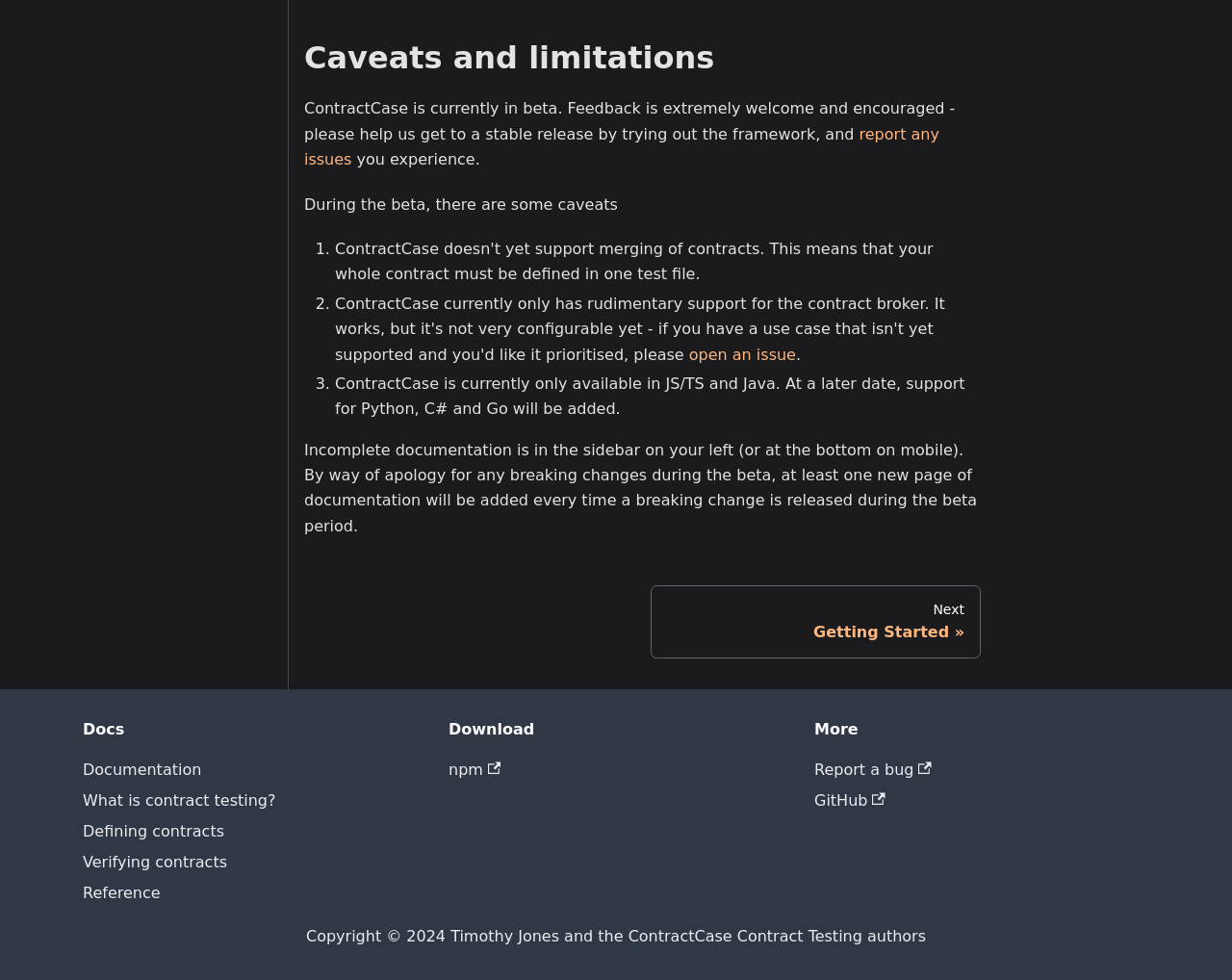How often will new documentation be added during the beta period?
Based on the content of the image, thoroughly explain and answer the question.

The webpage states that 'at least one new page of documentation will be added every time a breaking change is released during the beta period' which implies that new documentation will be added regularly during this phase.